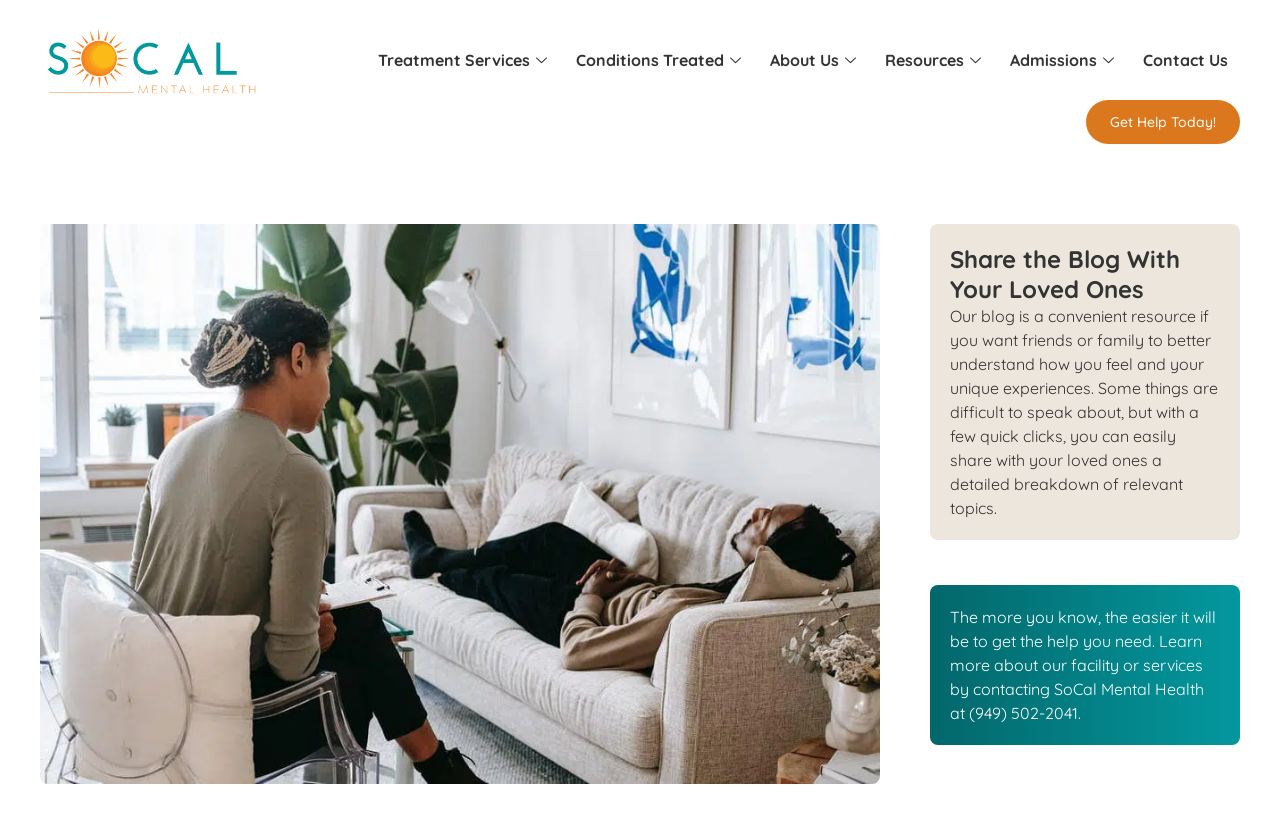Explain the features and main sections of the webpage comprehensively.

The webpage is about Dialectical Behavior Therapy (DBT) and its comparison to Cognitive Behavioral Therapy (CBT). At the top left corner, there is a logo of SoCal Mental Health, accompanied by a navigation menu with links to various sections, including Treatment Services, Conditions Treated, About Us, Resources, Admissions, and Contact Us. 

Below the navigation menu, there is a prominent call-to-action button "Get Help Today!" with an image of a psychotherapy session on the left side. The image takes up most of the width of the page and spans from the top to the bottom.

On the right side of the image, there is a section with a heading "Share the Blog With Your Loved Ones". Below the heading, there is a paragraph of text explaining the convenience of sharing the blog with friends or family to help them understand one's feelings and experiences.

Further down, there is another section with a paragraph of text encouraging visitors to learn more about the facility or services by contacting SoCal Mental Health at (949) 502-2041.